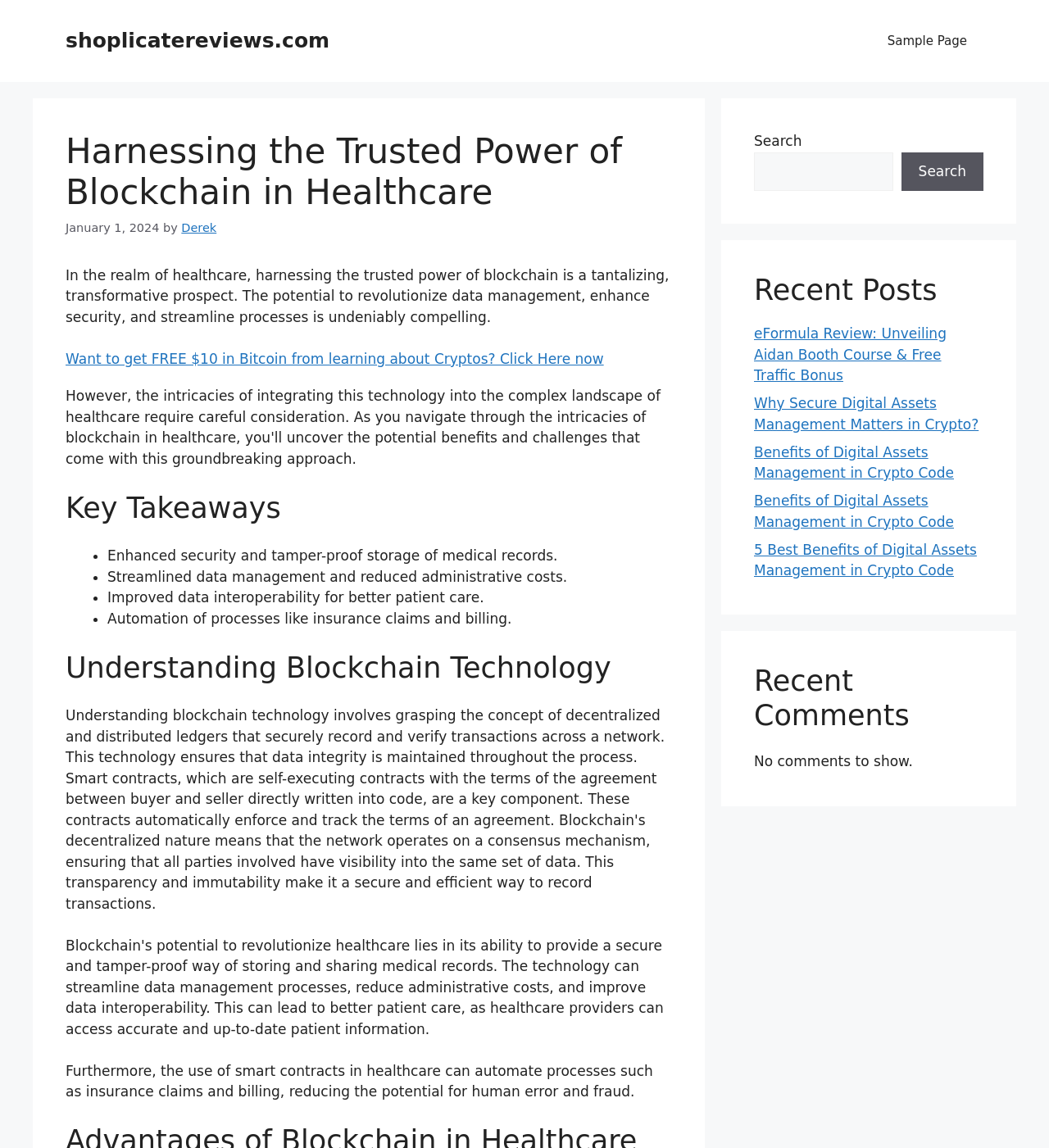Kindly determine the bounding box coordinates of the area that needs to be clicked to fulfill this instruction: "Read the 'Annual General Meeting Report and Minutes'".

None